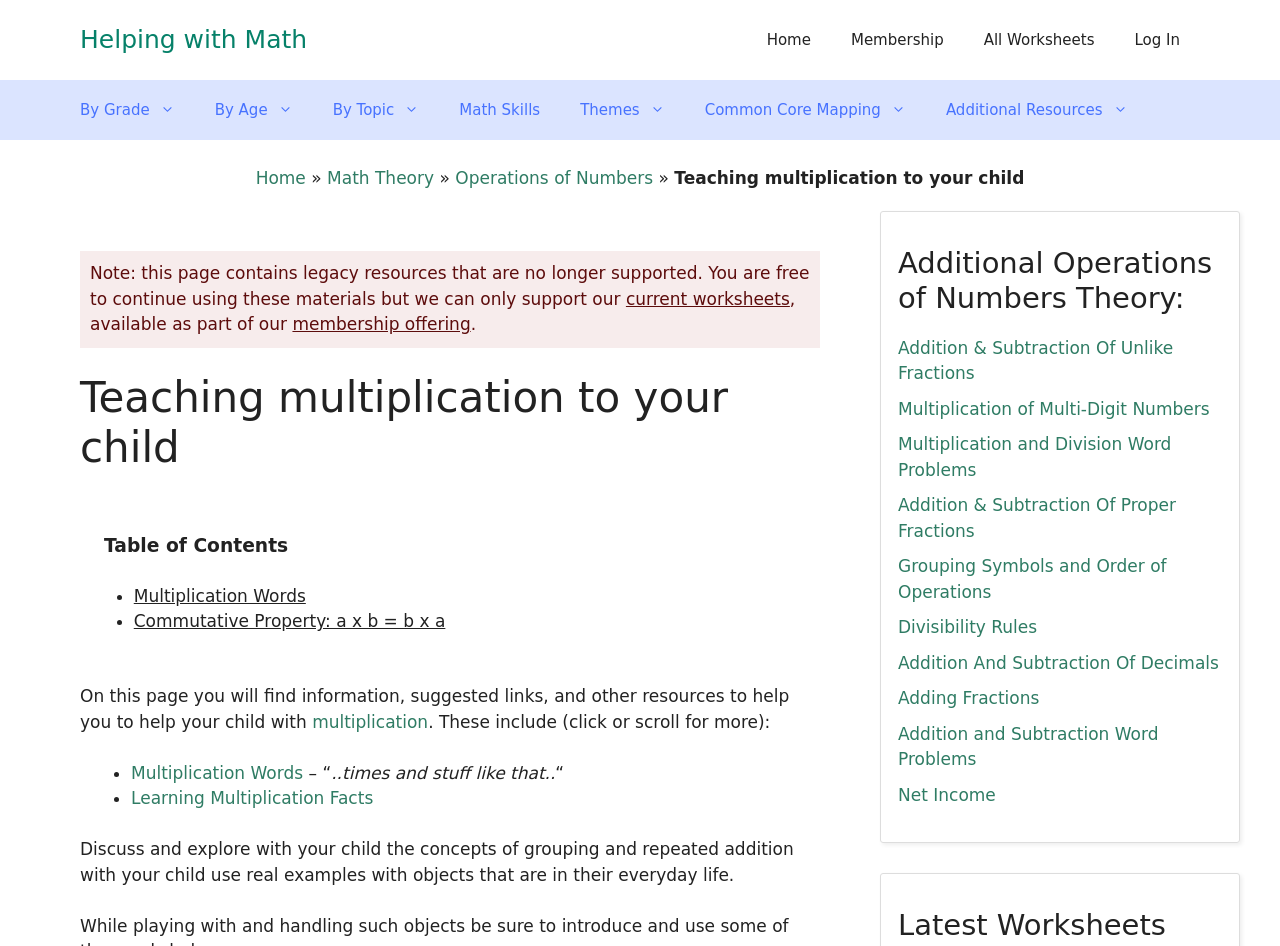Please provide the bounding box coordinates for the element that needs to be clicked to perform the instruction: "Click on the 'Membership' link". The coordinates must consist of four float numbers between 0 and 1, formatted as [left, top, right, bottom].

[0.649, 0.021, 0.753, 0.063]